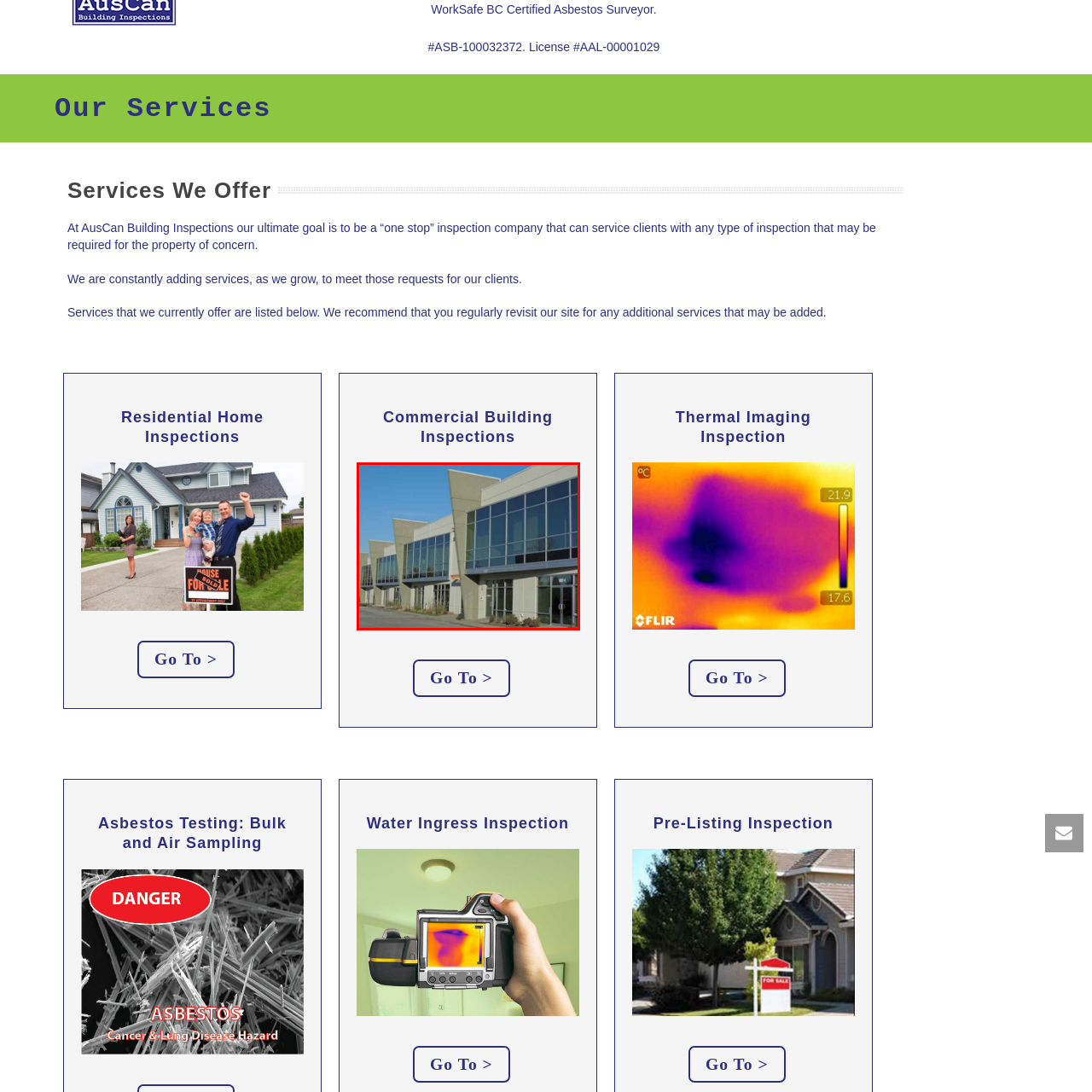Give an in-depth description of the picture inside the red marked area.

The image showcases a modern commercial building featuring an attractive facade characterized by large glass windows and a contemporary design. The structure has a sleek, minimalist look, enhanced by angular architectural elements at the roofline. The scene is set against a clear blue sky, highlighting the clean lines and symmetry of the building. This type of structure exemplifies professional spaces suitable for various businesses and is indicative of the commercial property inspections offered by AusCan Building Inspections, aiming to serve a diverse range of clients. The image emphasizes the importance of thorough inspections in maintaining quality standards in commercial real estate.